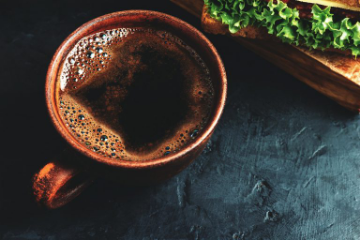What is the material of the mug?
Please answer using one word or phrase, based on the screenshot.

Earthy-toned